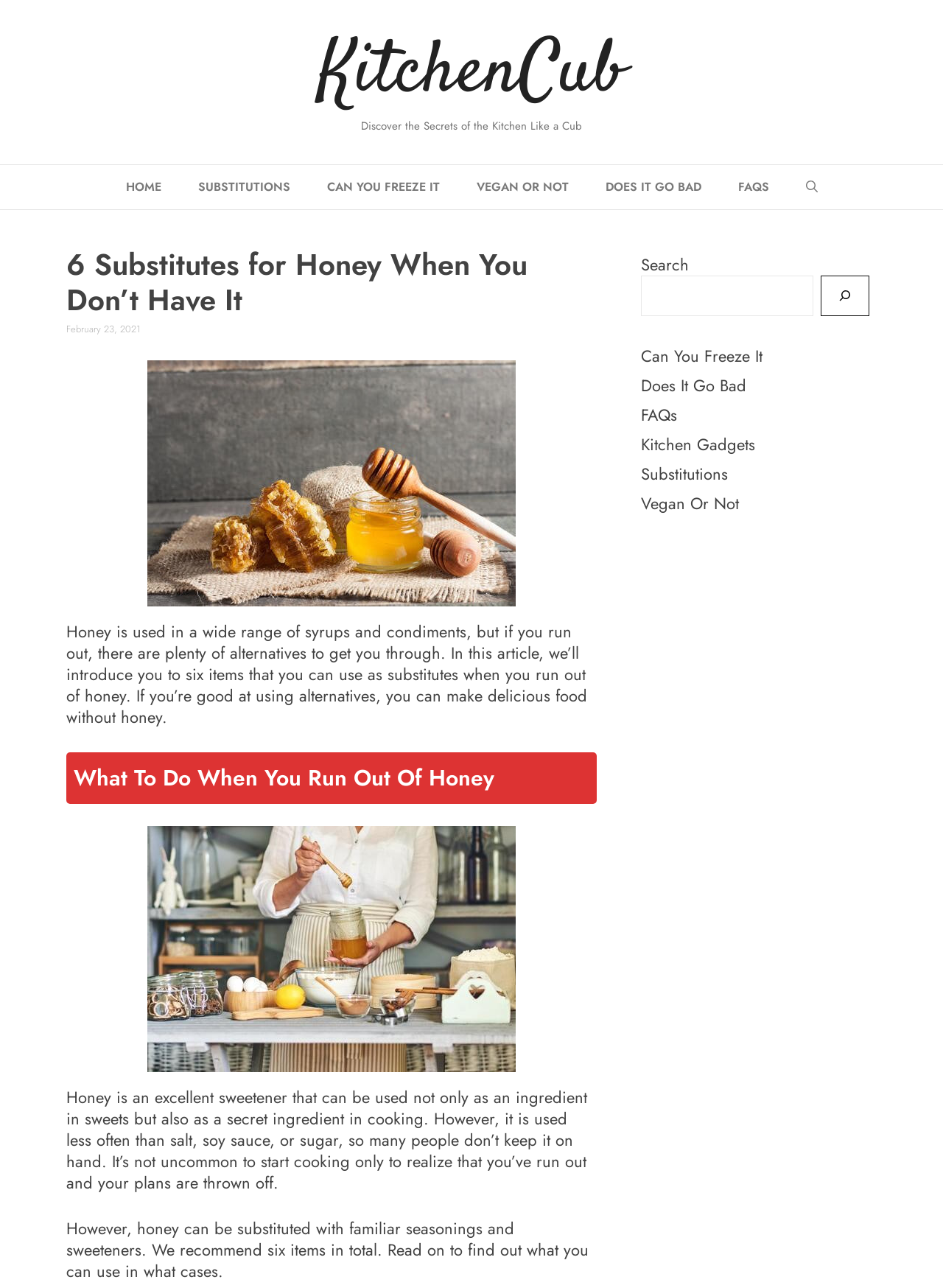Offer a meticulous caption that includes all visible features of the webpage.

This webpage is about finding substitutes for honey in cooking. At the top, there is a banner with the site's name "KitchenCub" and a tagline "Discover the Secrets of the Kitchen Like a Cub". Below the banner, there is a navigation menu with links to different sections of the website, including "HOME", "SUBSTITUTIONS", "CAN YOU FREEZE IT", "VEGAN OR NOT", "DOES IT GO BAD", and "FAQS".

The main content of the webpage is divided into sections. The first section has a heading "6 Substitutes for Honey When You Don’t Have It" and a brief introduction to the article. Below the introduction, there is a large image related to honey. The introduction explains that honey is used in various syrups and condiments, but if you run out, there are alternatives available.

The next section has a heading "What To Do When You Run Out Of Honey" and discusses the importance of honey as a sweetener and its occasional unavailability. Below this section, there is another image related to the topic. The text explains that honey can be substituted with familiar seasonings and sweeteners, and the article will introduce six alternatives.

On the right side of the webpage, there is a search bar and a list of links to related articles, including "Can You Freeze It", "Does It Go Bad", "FAQs", "Kitchen Gadgets", "Substitutions", and "Vegan Or Not".